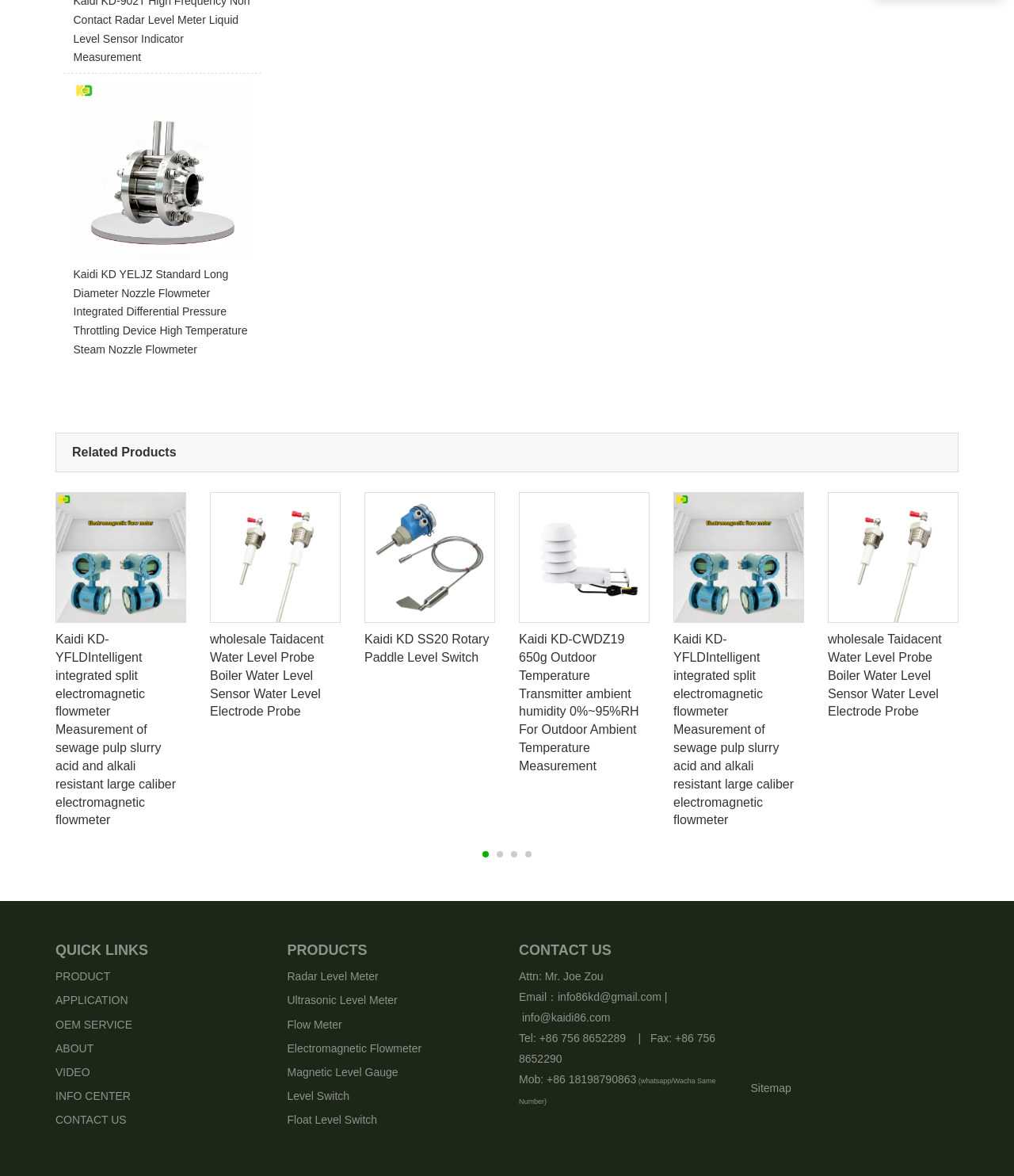Answer the question using only a single word or phrase: 
What type of level meter is mentioned in the 'PRODUCTS' section?

Radar Level Meter